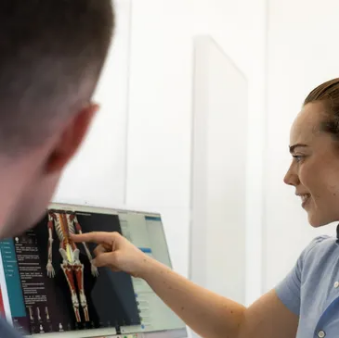From the image, can you give a detailed response to the question below:
What is the purpose of the interaction between the healthcare professional and the patient?

The caption suggests that the healthcare professional is gesturing towards specific areas on the screen, which likely represents a discussion about the osteopathic assessment process, implying a personalized approach to understanding body mechanics and addressing health concerns effectively.